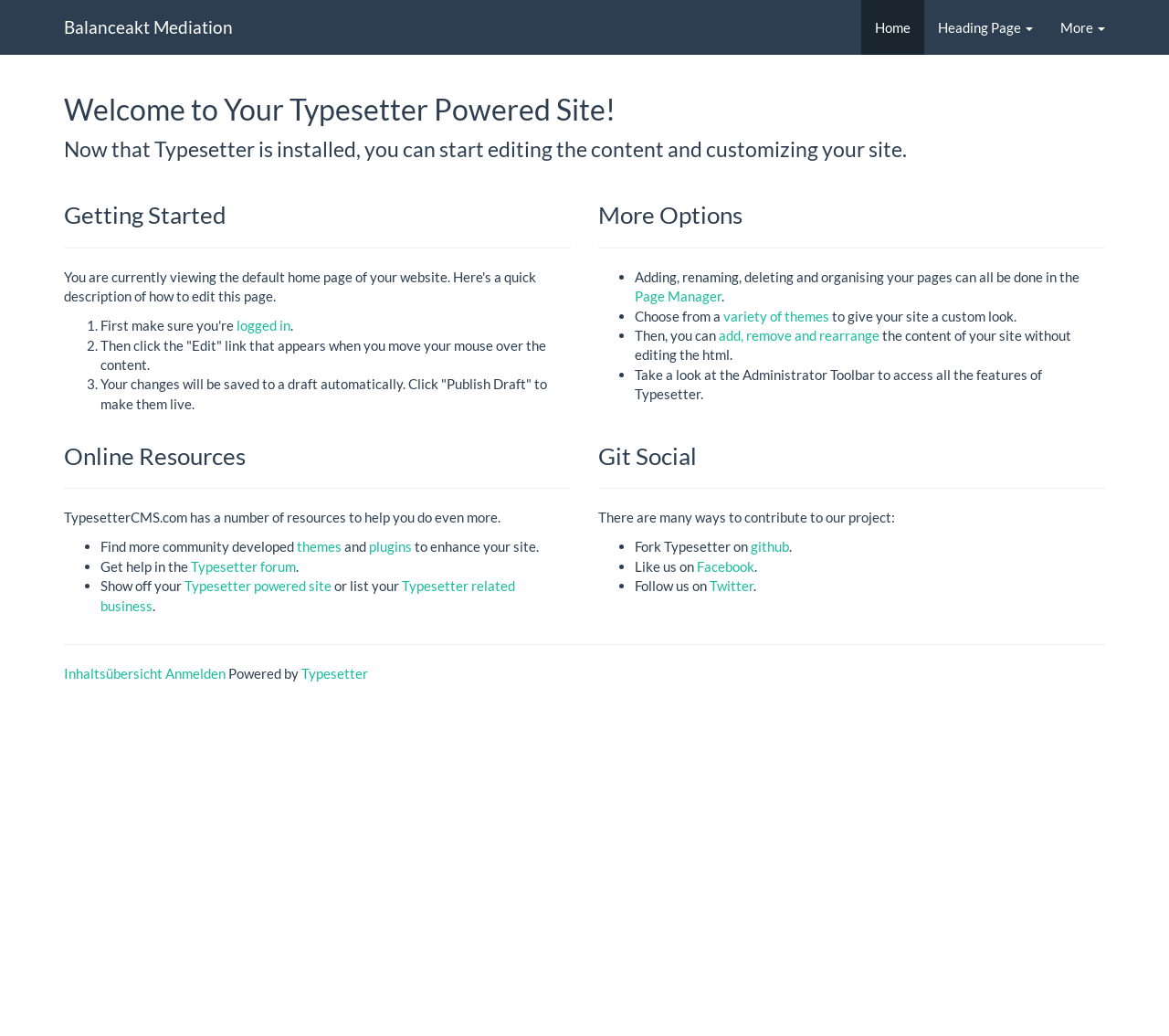Please locate the UI element described by "Typesetter powered site" and provide its bounding box coordinates.

[0.158, 0.557, 0.284, 0.573]